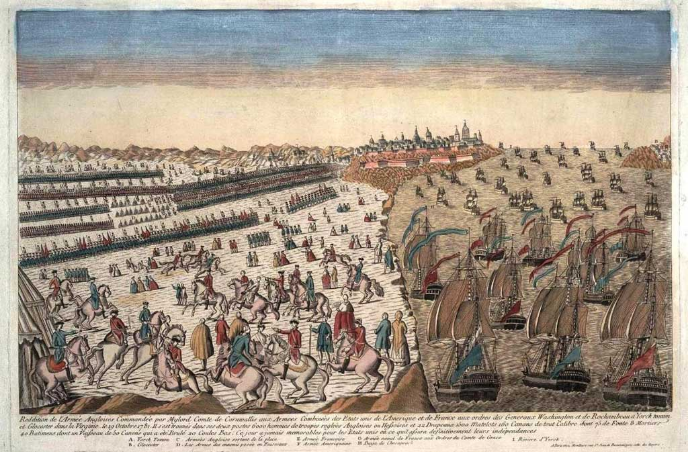What is the significance of the warships in the image?
Look at the image and construct a detailed response to the question.

The caption states that the warships with billowing sails are anchored close to the shore, suggesting the critical role of naval power during this siege. This implies that the warships played a crucial role in the Siege of Yorktown.